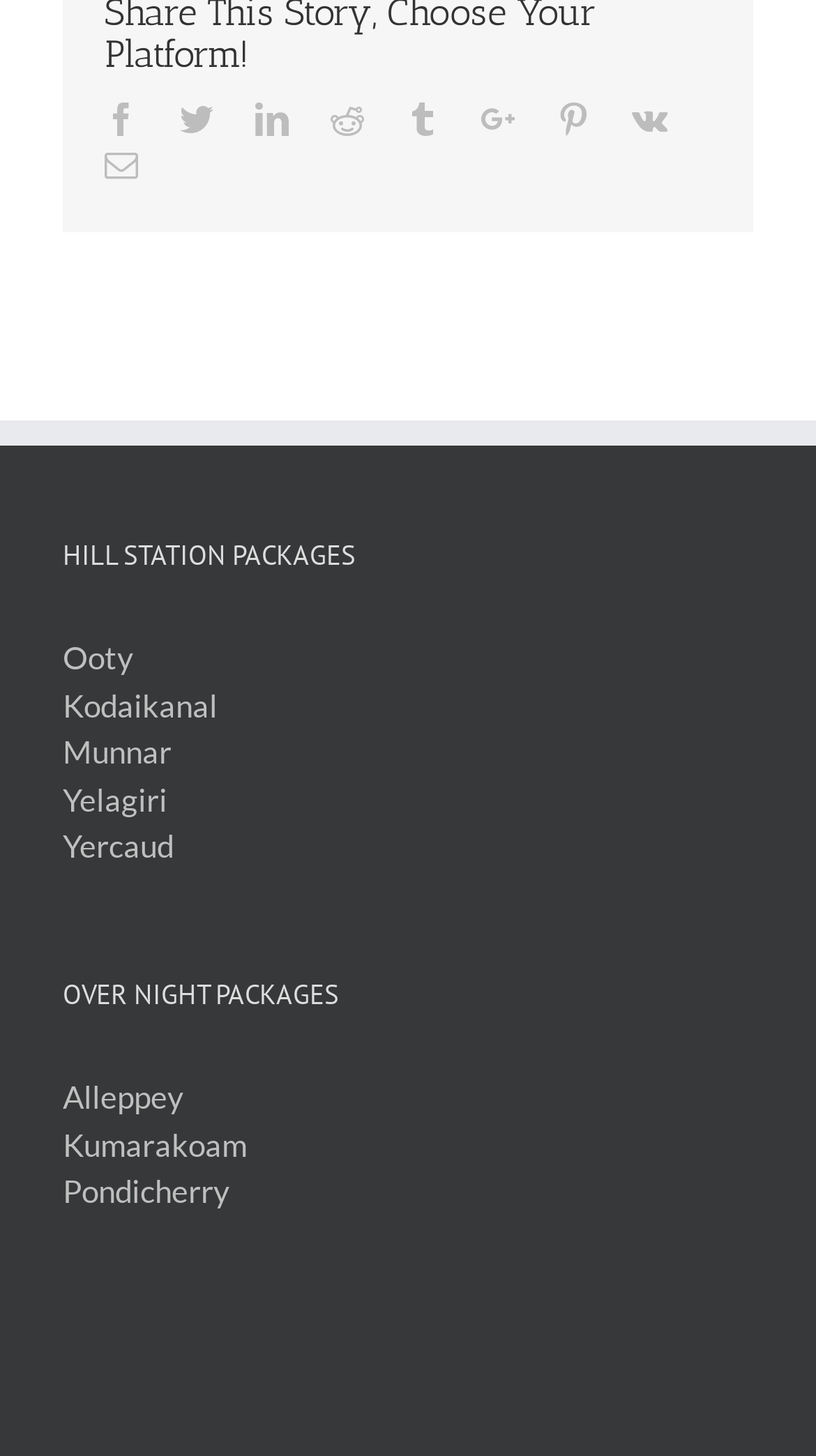Given the element description Pinterest, predict the bounding box coordinates for the UI element in the webpage screenshot. The format should be (top-left x, top-left y, bottom-right x, bottom-right y), and the values should be between 0 and 1.

[0.682, 0.07, 0.723, 0.093]